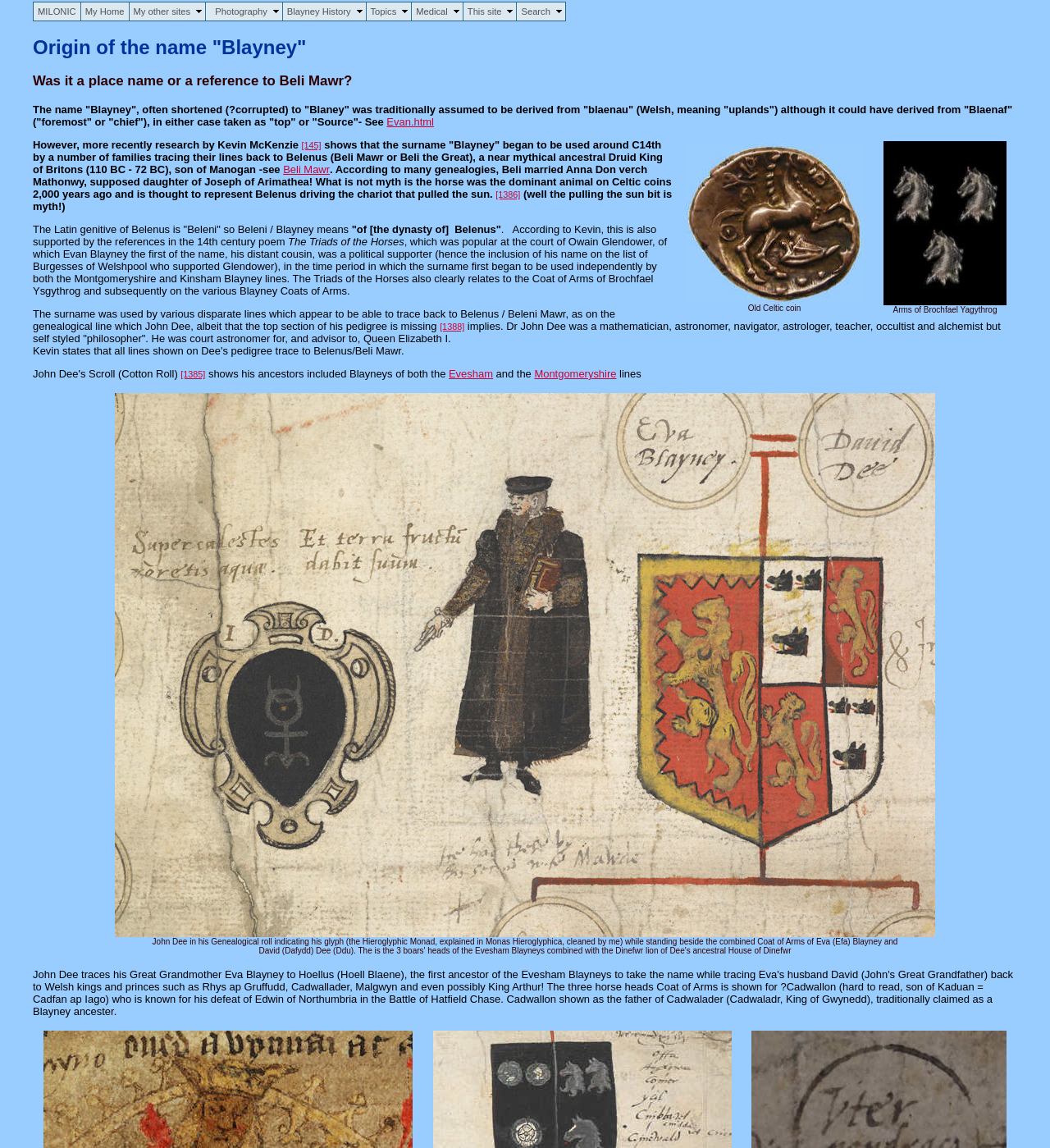What is the name of the Druid King of Britons?
From the screenshot, supply a one-word or short-phrase answer.

Belenus